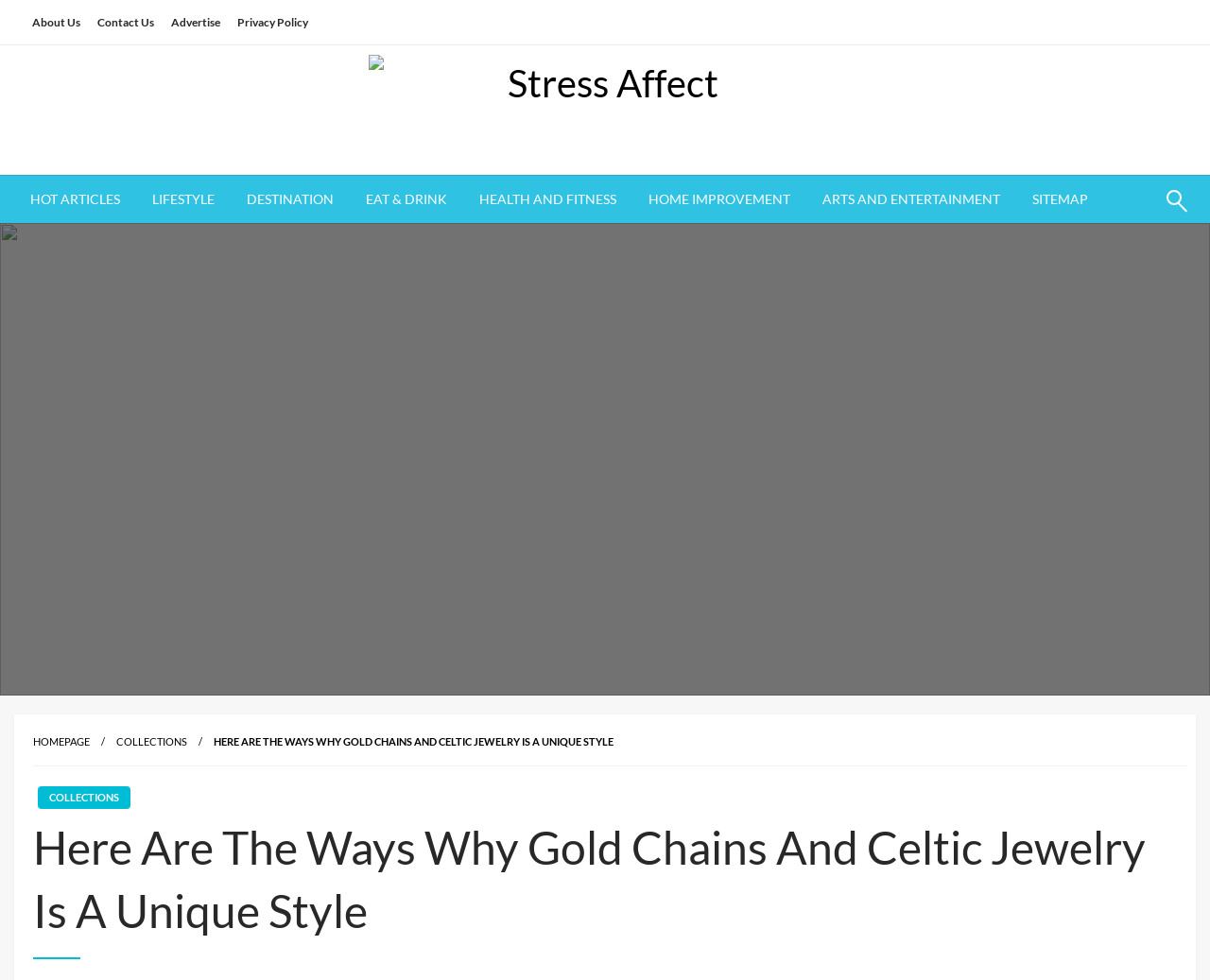Could you find the bounding box coordinates of the clickable area to complete this instruction: "search for something"?

[0.966, 0.196, 0.978, 0.234]